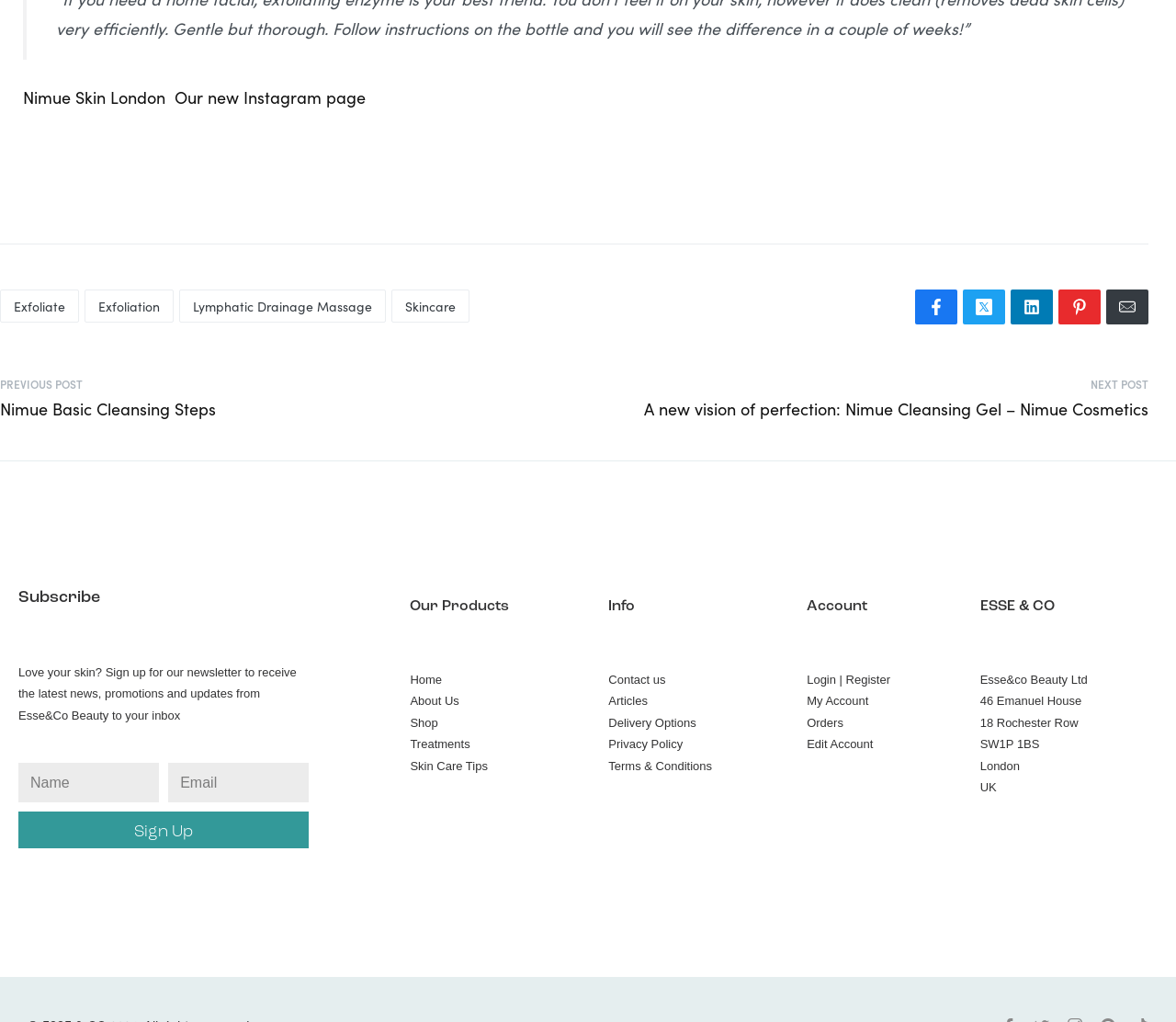What are the different sections on the webpage?
Answer the question with a single word or phrase by looking at the picture.

Posts, Subscribe, Our Products, Info, Account, ESSE & CO